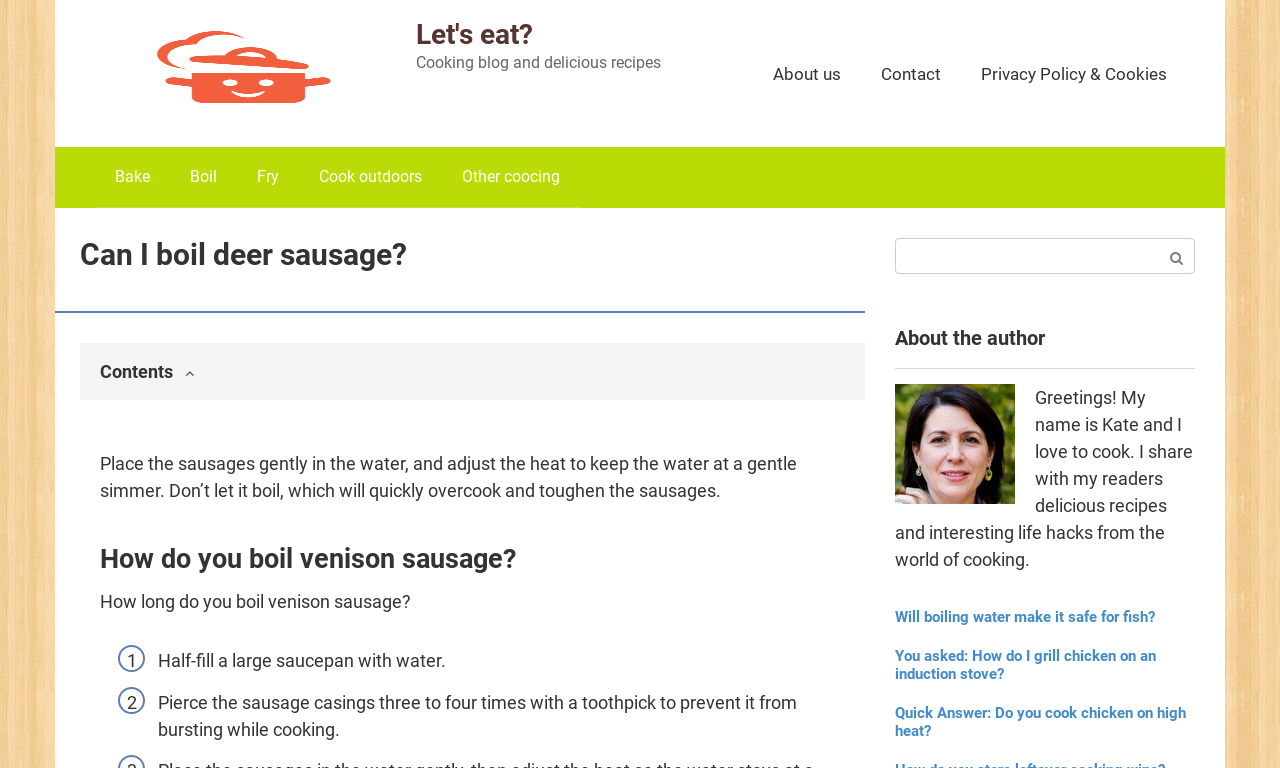Using the provided element description, identify the bounding box coordinates as (top-left x, top-left y, bottom-right x, bottom-right y). Ensure all values are between 0 and 1. Description: Let's eat?

[0.325, 0.023, 0.416, 0.066]